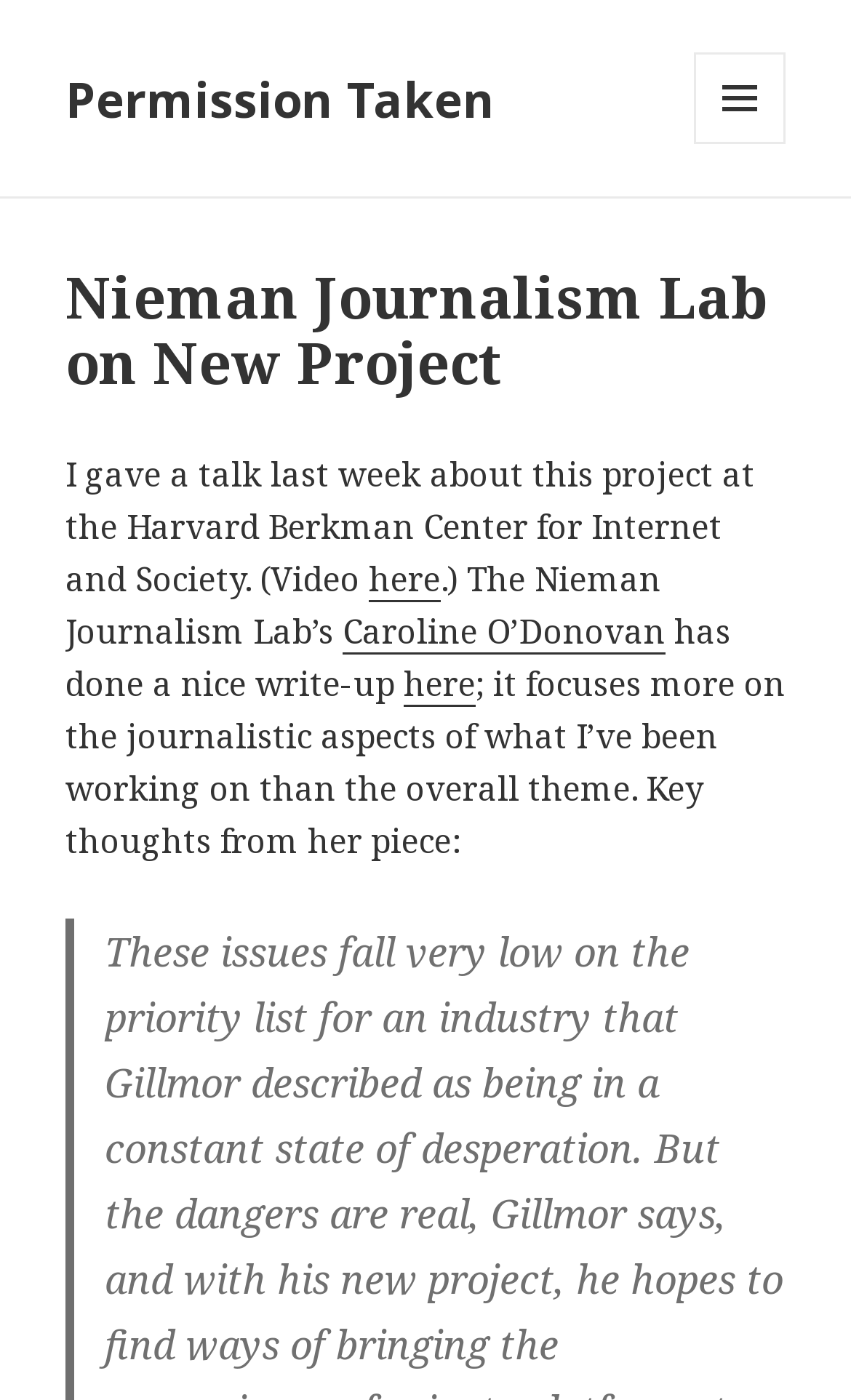Who wrote about the project?
Please provide a single word or phrase based on the screenshot.

Caroline O’Donovan